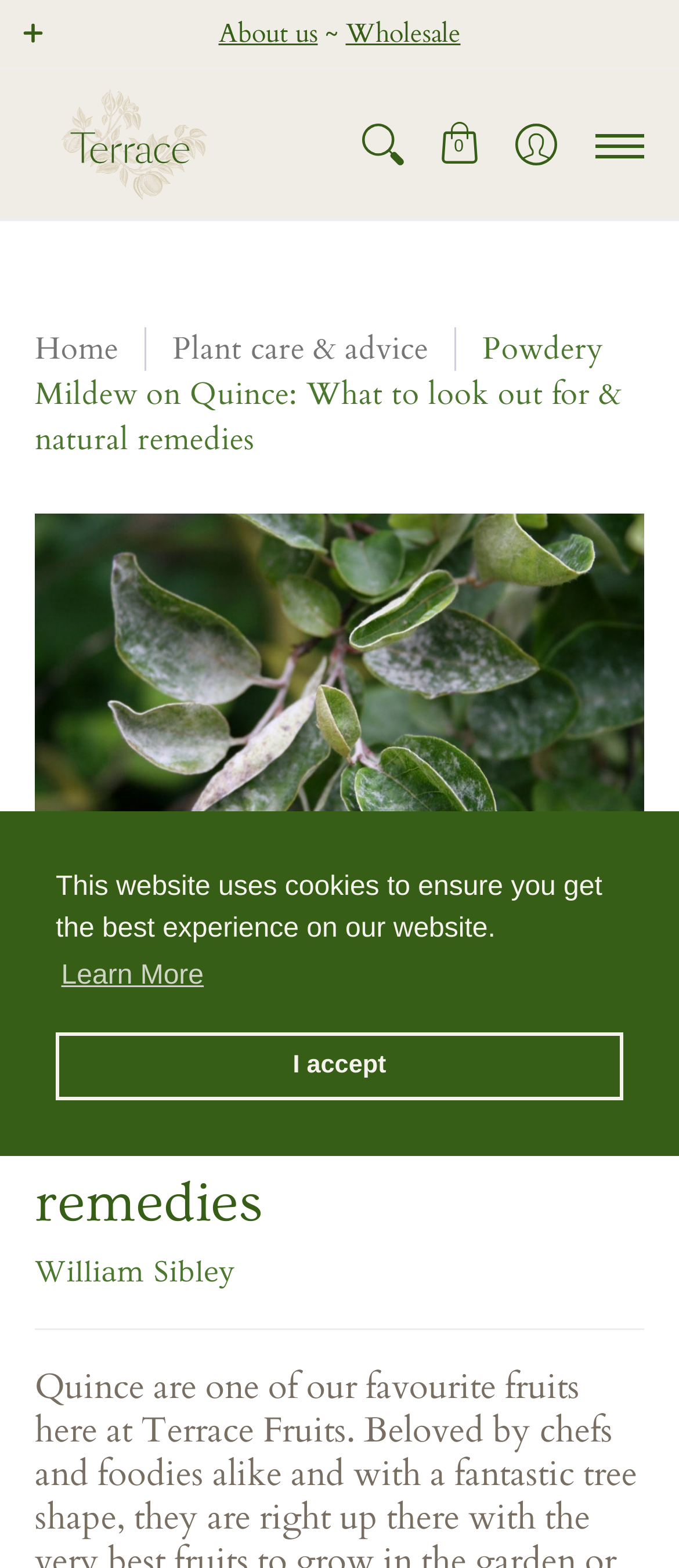Based on the provided description, "title="Terrace Fruits"", find the bounding box of the corresponding UI element in the screenshot.

[0.051, 0.044, 0.333, 0.14]